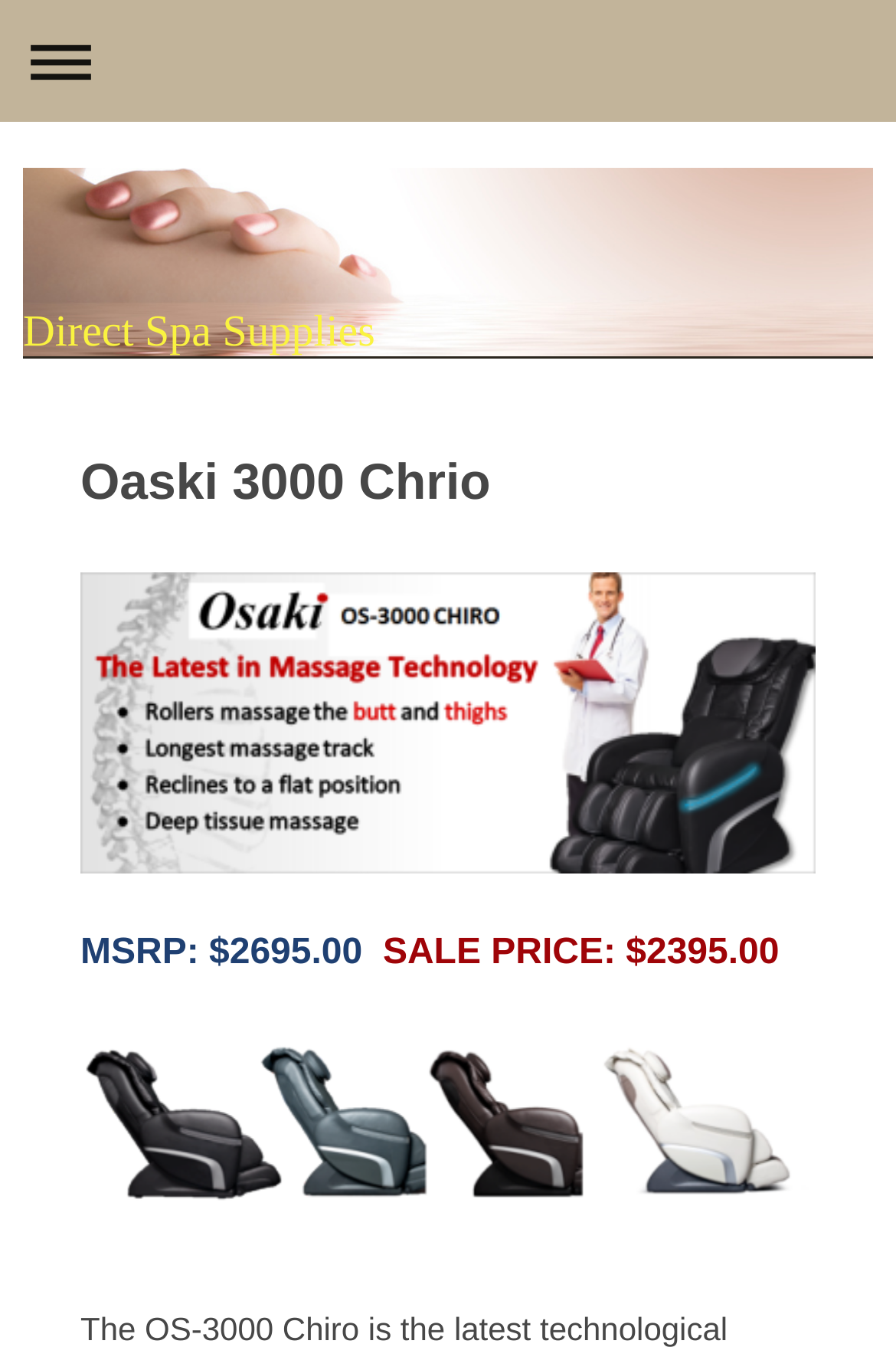Can you find and generate the webpage's heading?

Oaski 3000 Chrio